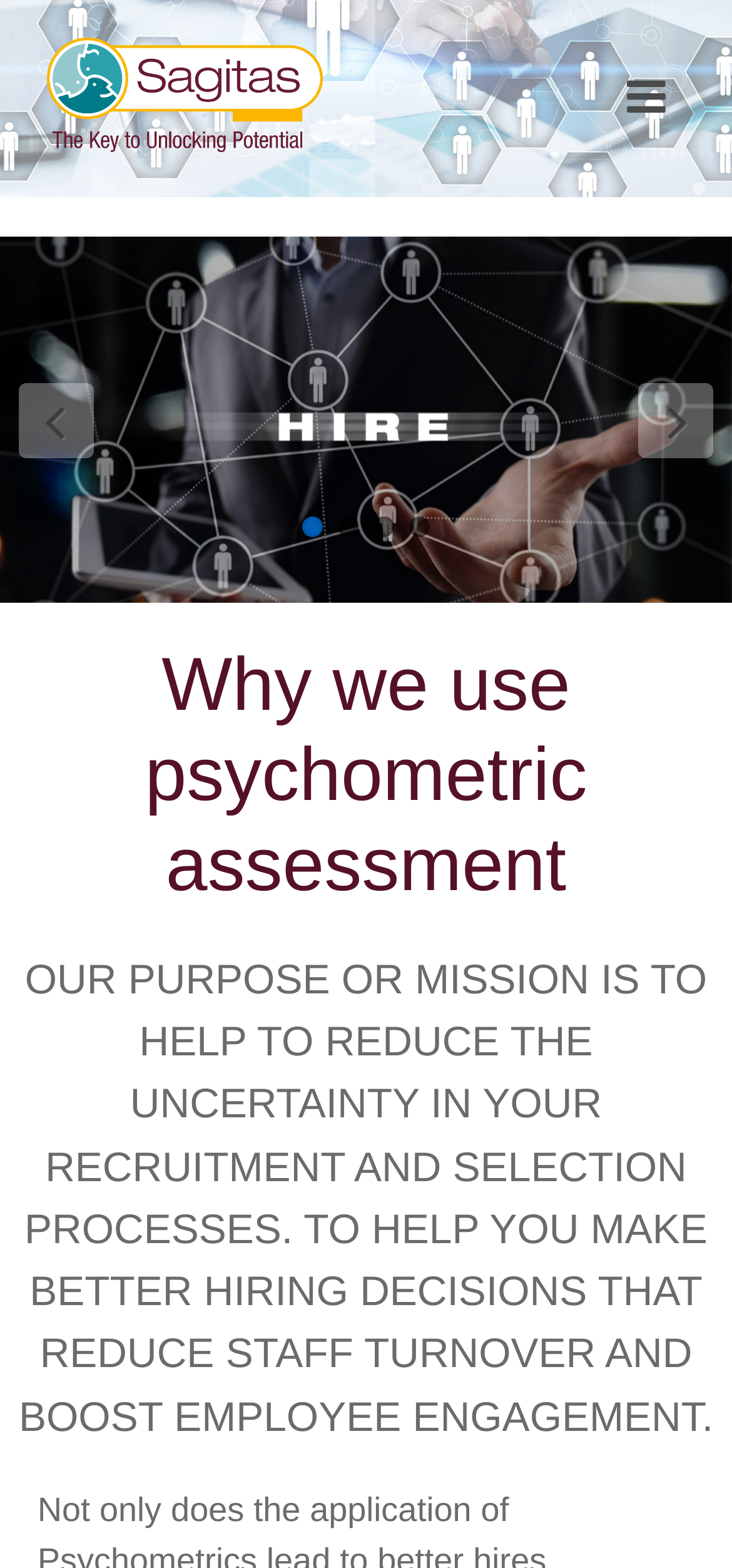Based on what you see in the screenshot, provide a thorough answer to this question: What is the topic of the first heading?

The first heading on the webpage is 'Why we use psychometric assessment', which indicates that the topic of this heading is psychometric assessment.